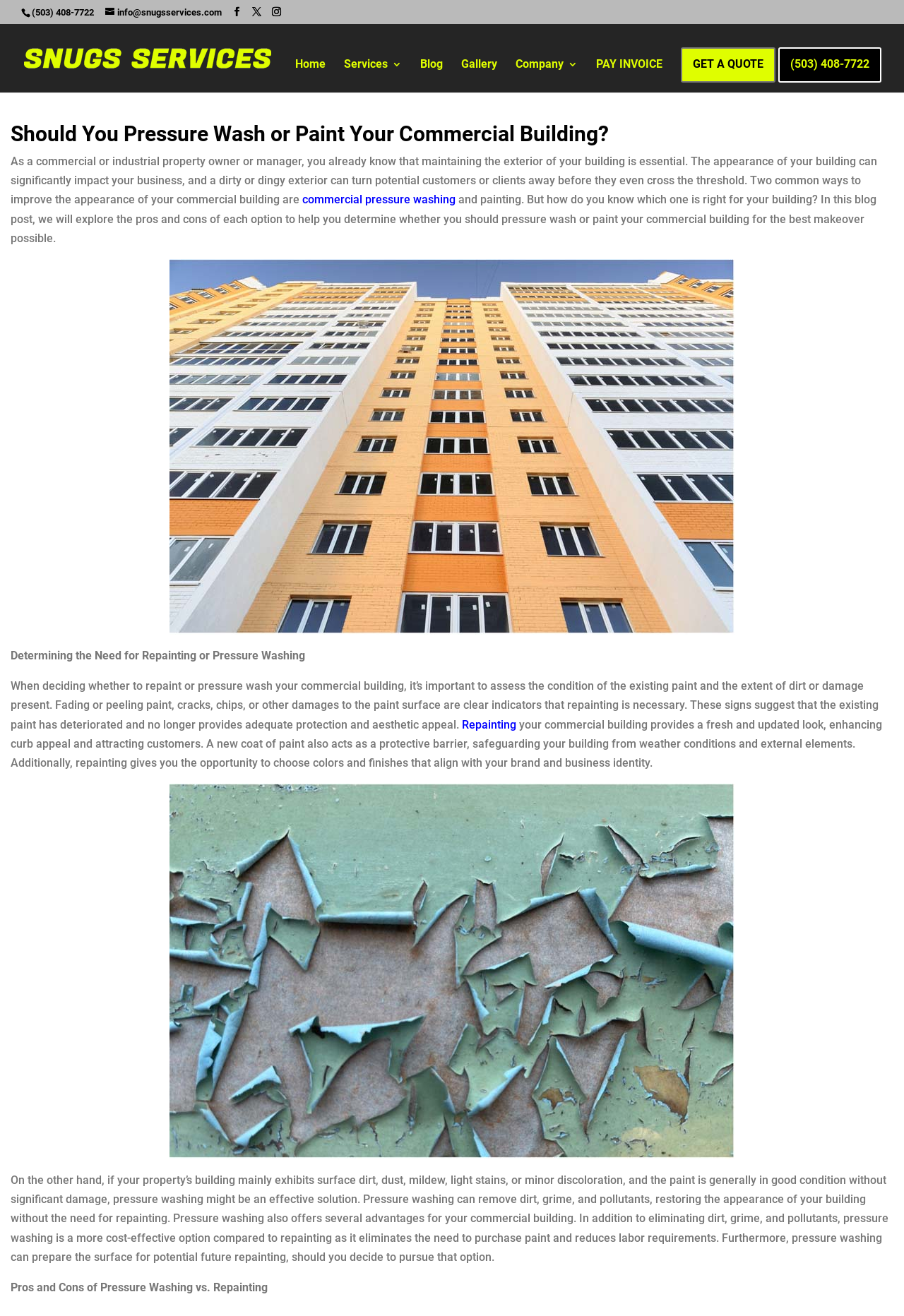Determine the bounding box coordinates of the area to click in order to meet this instruction: "Click the 'PAY INVOICE' link".

[0.659, 0.045, 0.733, 0.07]